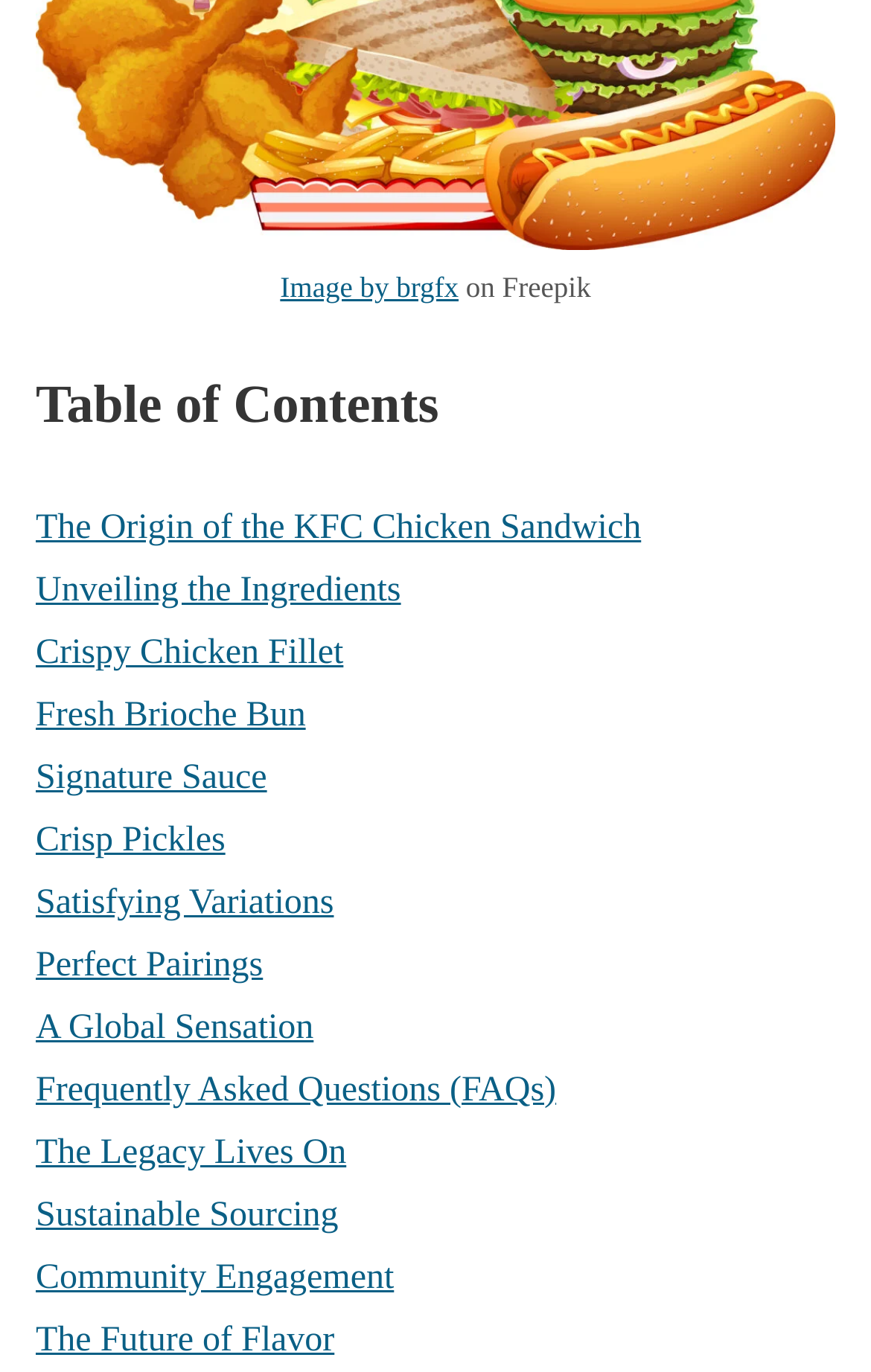Please locate the clickable area by providing the bounding box coordinates to follow this instruction: "Check frequently asked questions".

[0.041, 0.781, 0.639, 0.808]